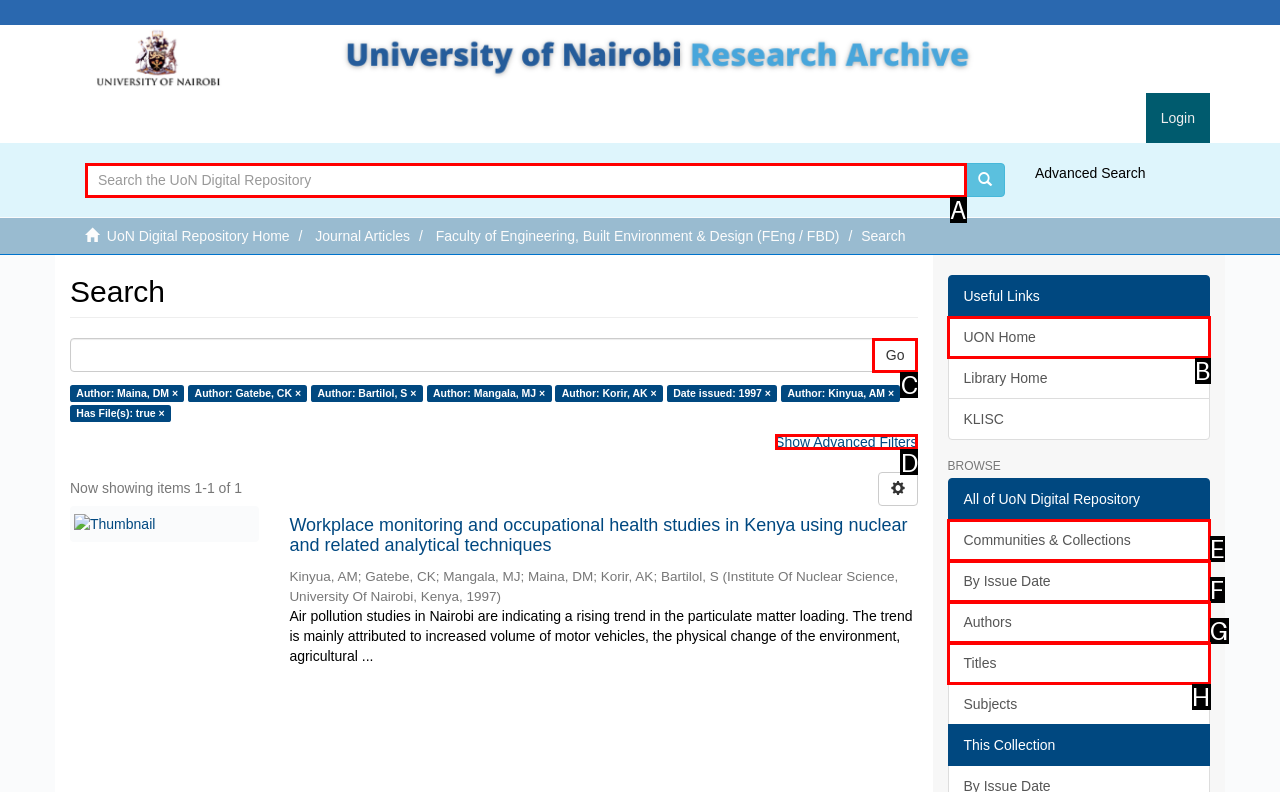To complete the instruction: Show Advanced Filters, which HTML element should be clicked?
Respond with the option's letter from the provided choices.

D